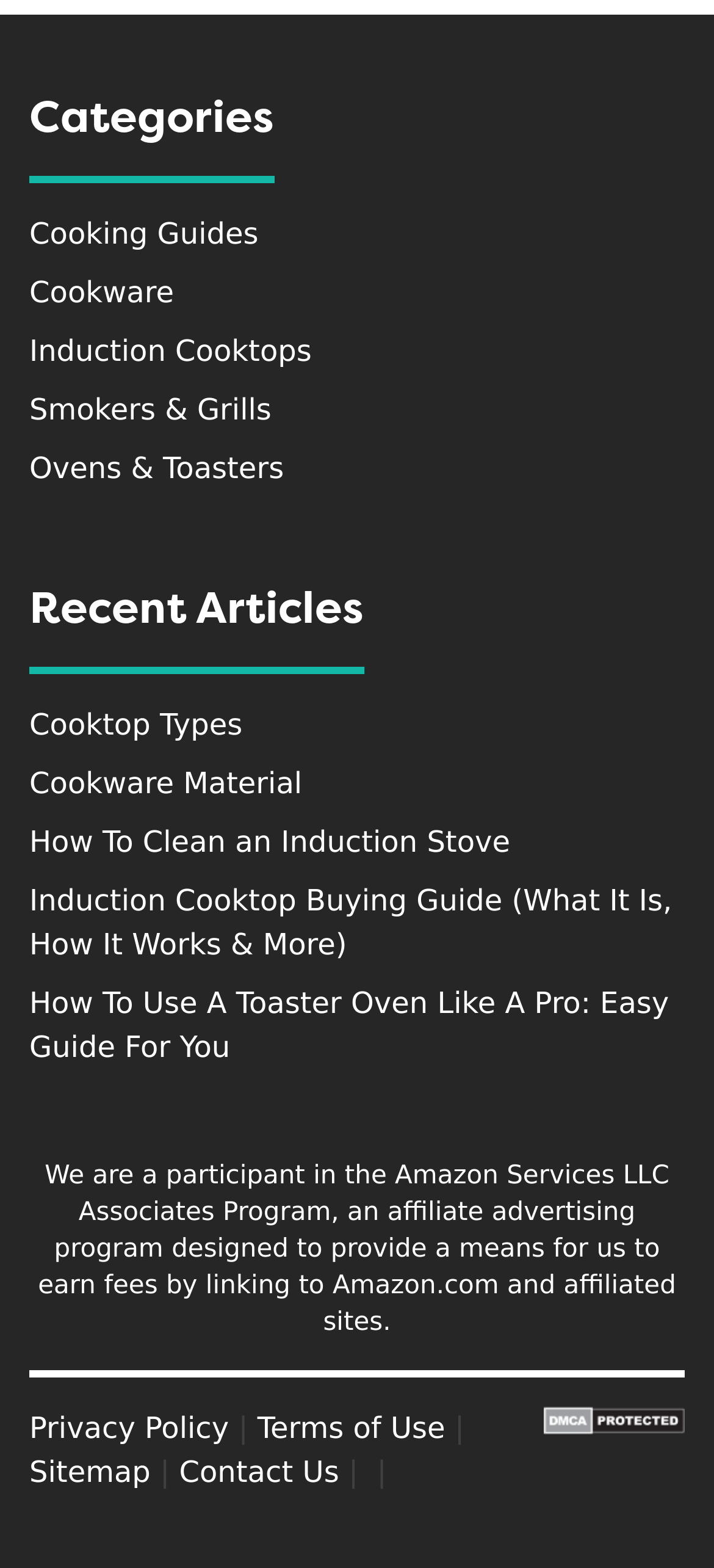Please determine the bounding box coordinates of the element's region to click for the following instruction: "Check DMCA.com Protection Status".

[0.762, 0.897, 0.959, 0.953]